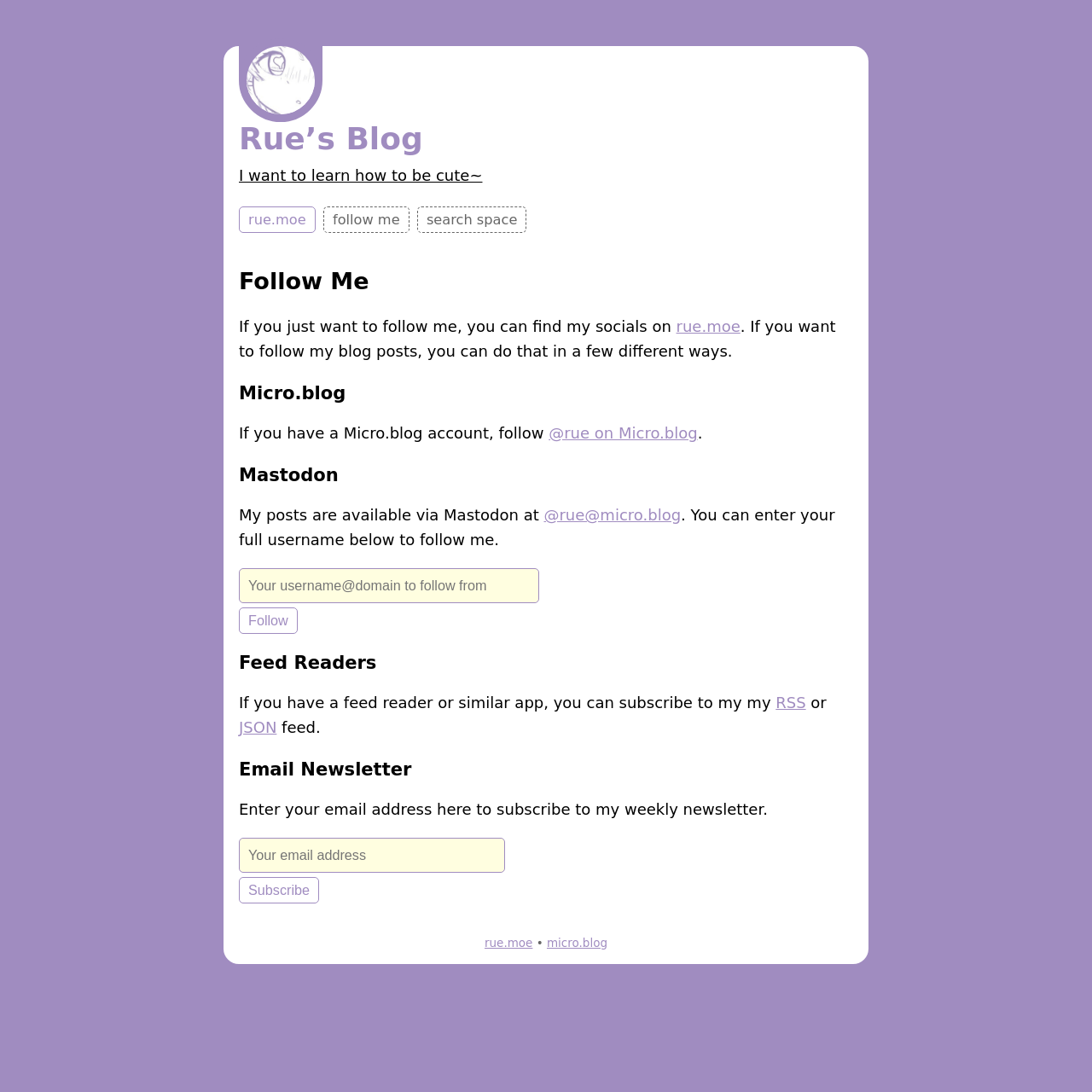Please specify the bounding box coordinates of the clickable section necessary to execute the following command: "Subscribe to the newsletter".

[0.219, 0.803, 0.292, 0.827]